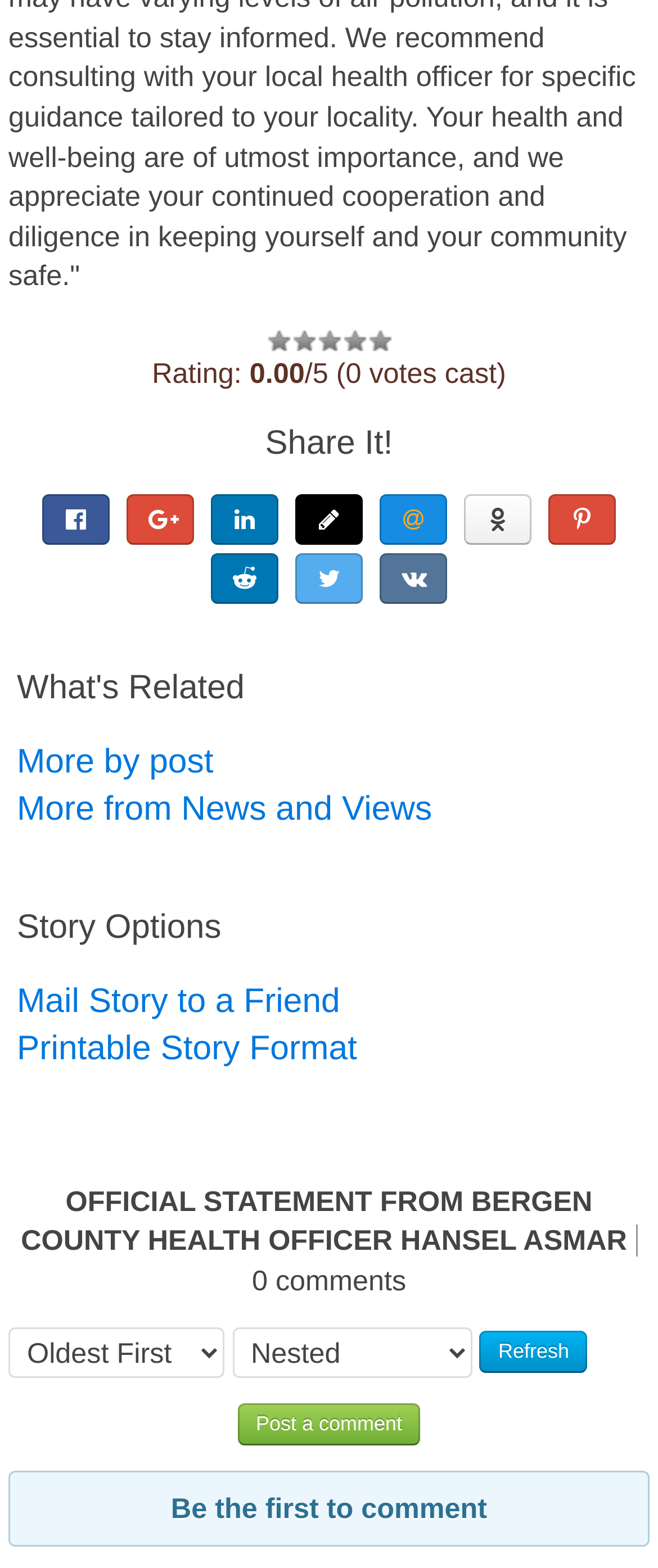What is the button below the 'Story Options' heading for?
Provide a concise answer using a single word or phrase based on the image.

To mail the story to a friend